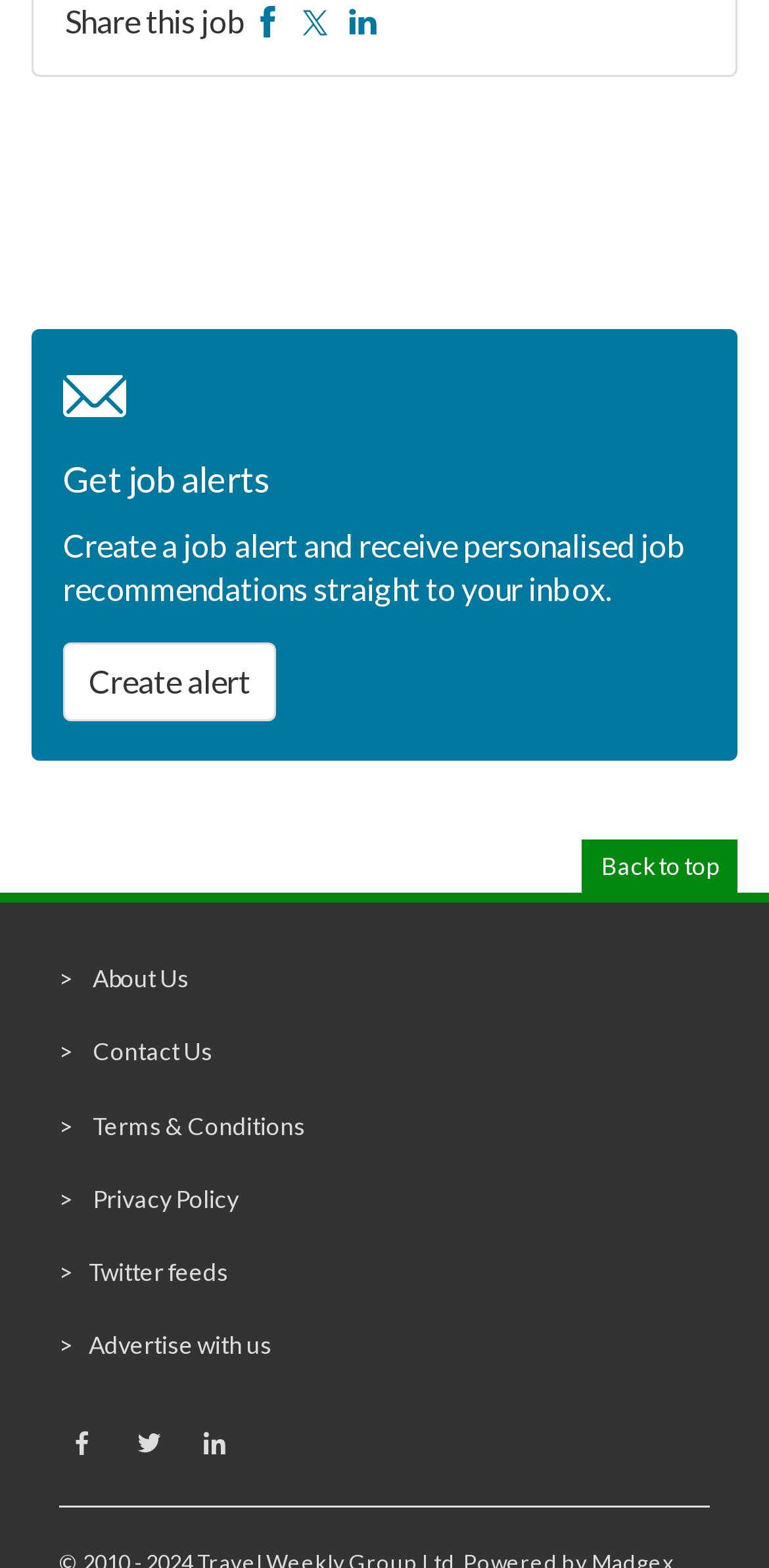Determine the bounding box coordinates for the HTML element mentioned in the following description: "Twitter". The coordinates should be a list of four floats ranging from 0 to 1, represented as [left, top, right, bottom].

[0.389, 0.001, 0.43, 0.025]